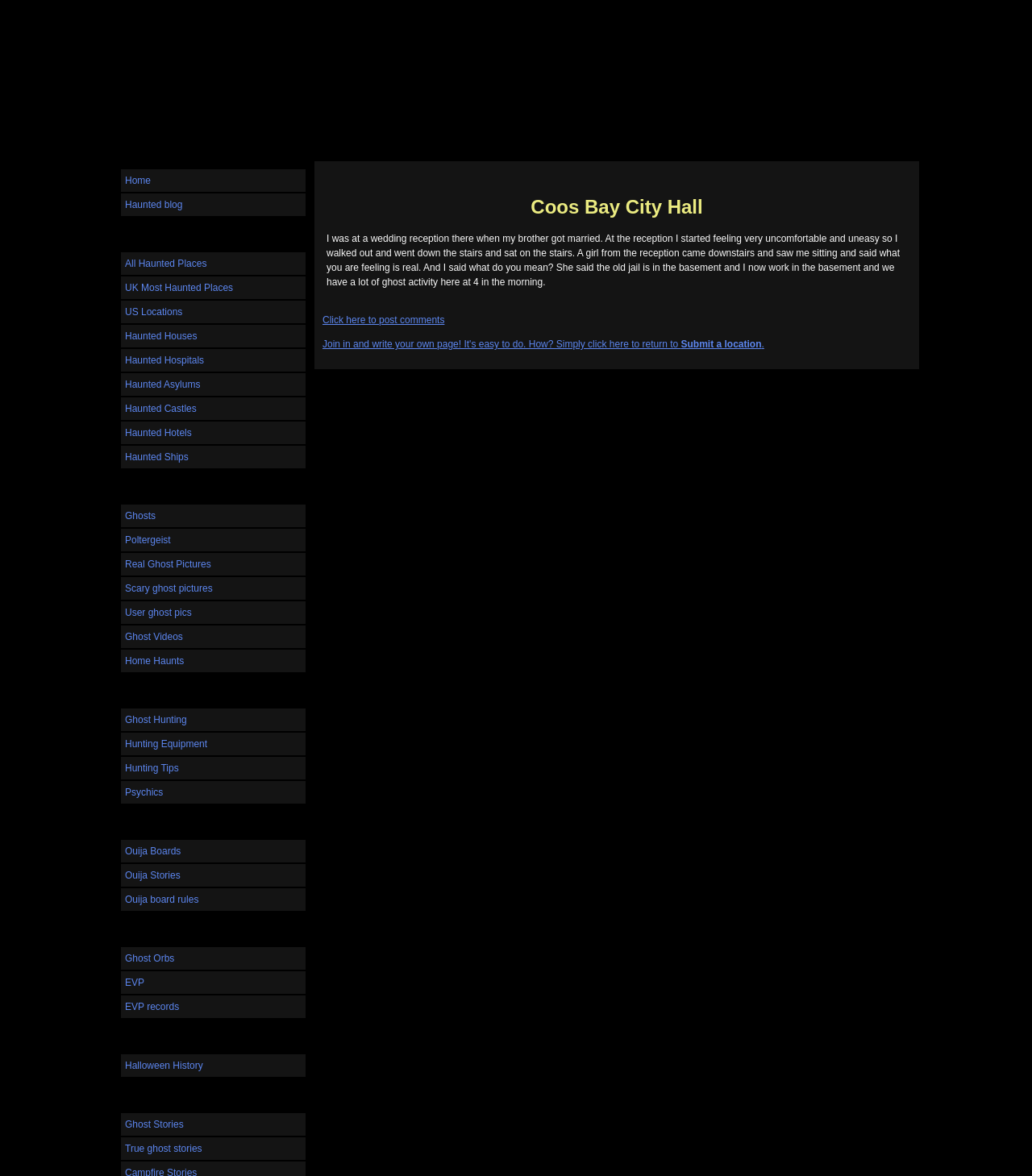Locate the bounding box coordinates of the area to click to fulfill this instruction: "Read about haunted locations". The bounding box should be presented as four float numbers between 0 and 1, in the order [left, top, right, bottom].

[0.117, 0.194, 0.296, 0.209]